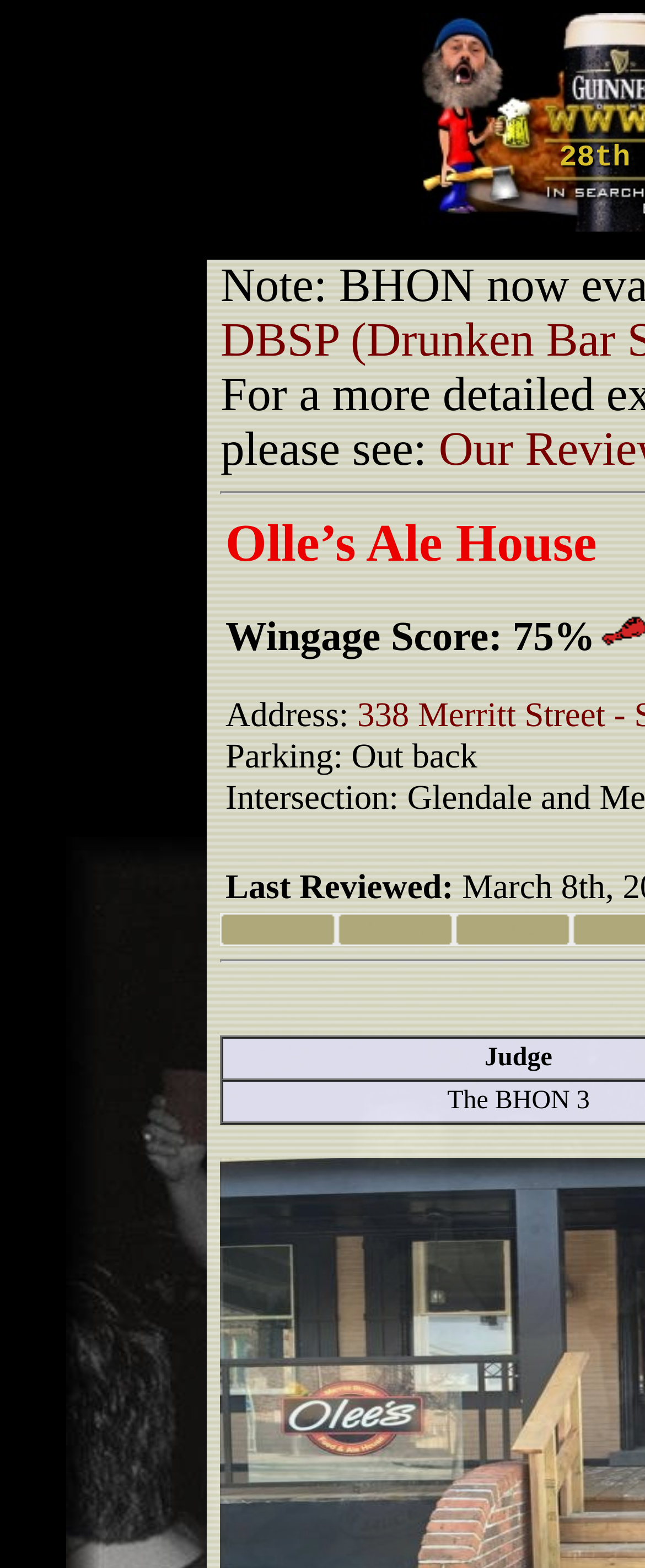Extract the main title from the webpage and generate its text.

Olle’s Ale House